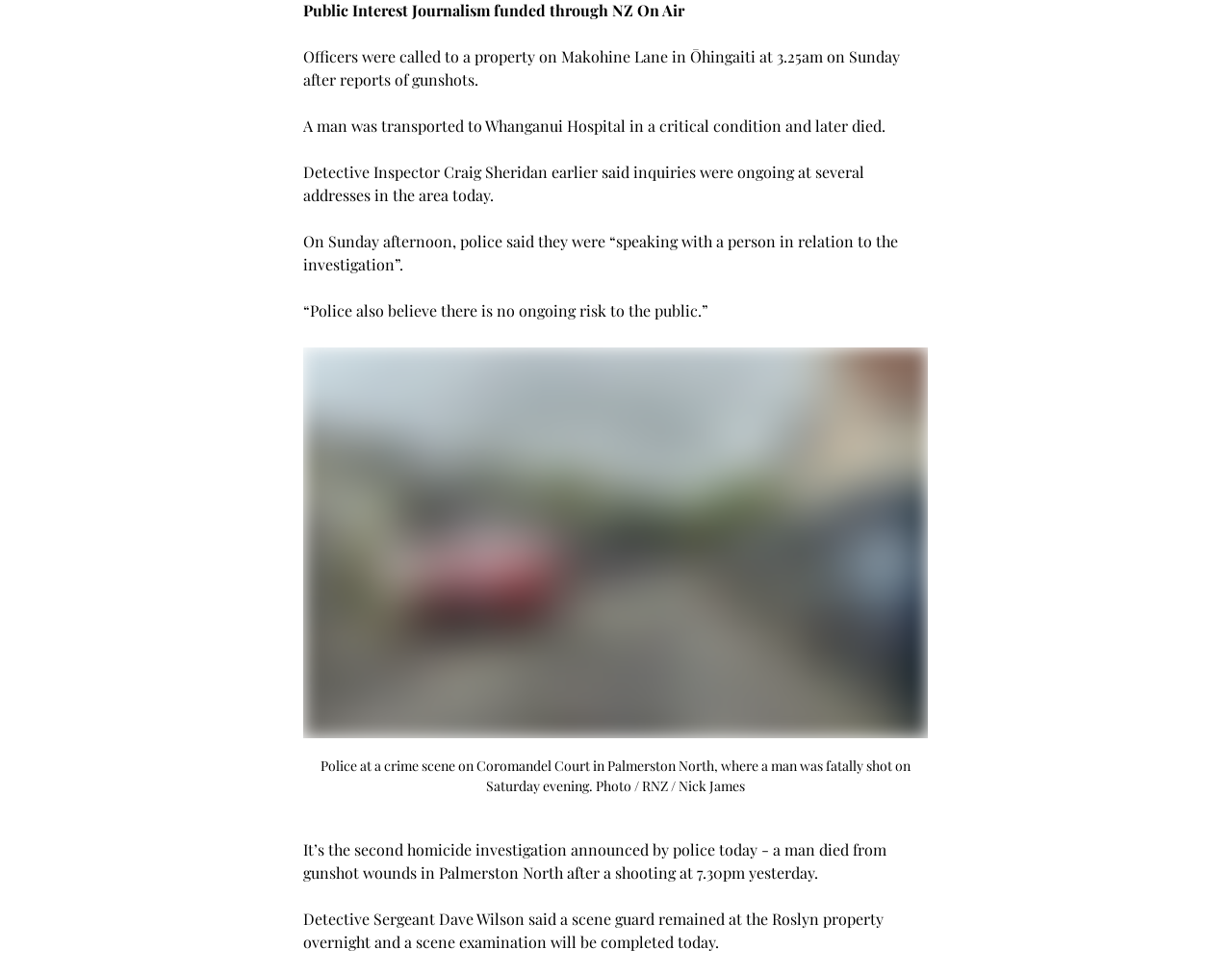Based on the image, provide a detailed response to the question:
What is the time of the shooting incident in Palmerston North?

According to the text 'after a shooting at 7.30pm yesterday.', the shooting incident in Palmerston North occurred at 7.30pm yesterday.